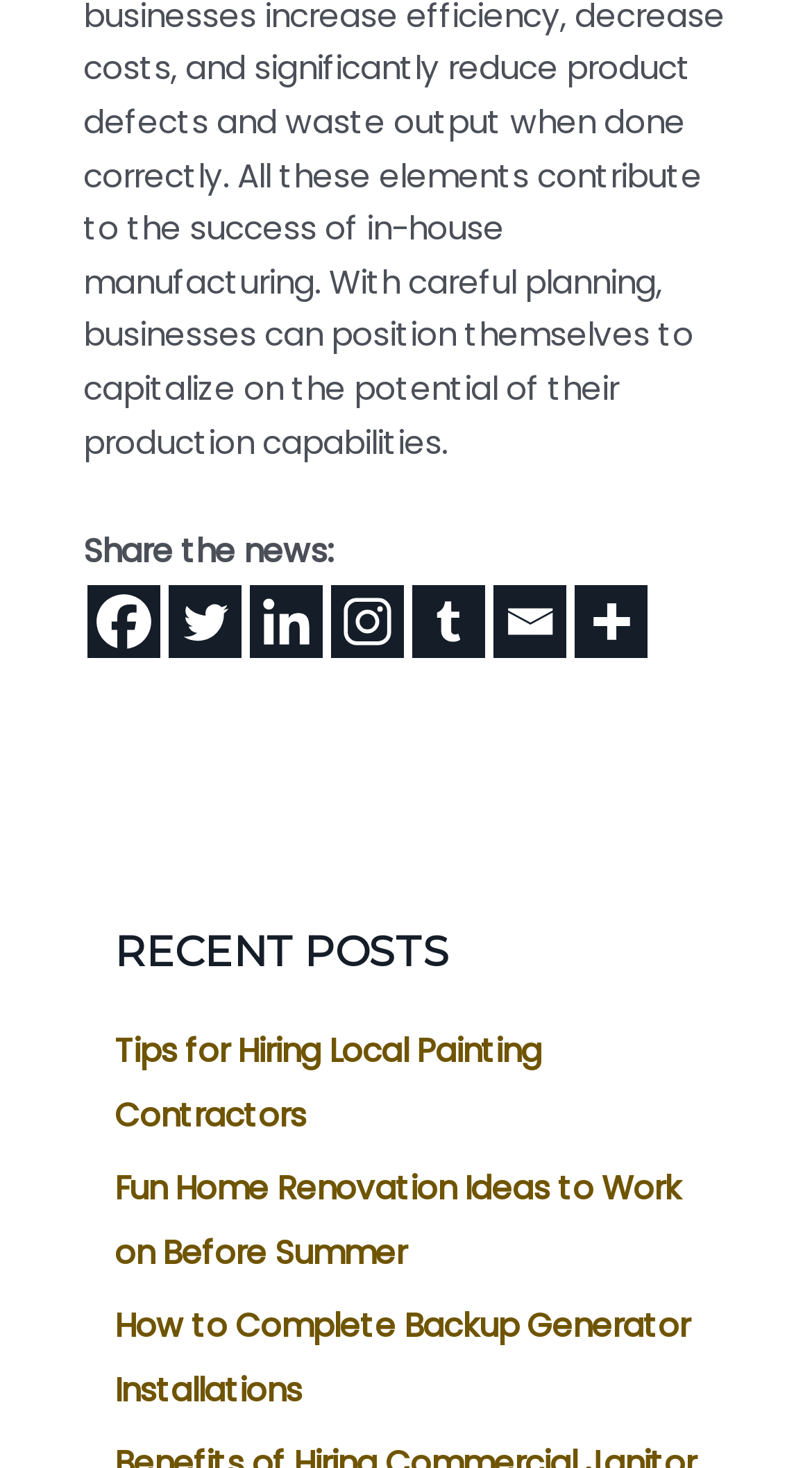From the webpage screenshot, predict the bounding box of the UI element that matches this description: "title="More"".

[0.708, 0.398, 0.797, 0.448]